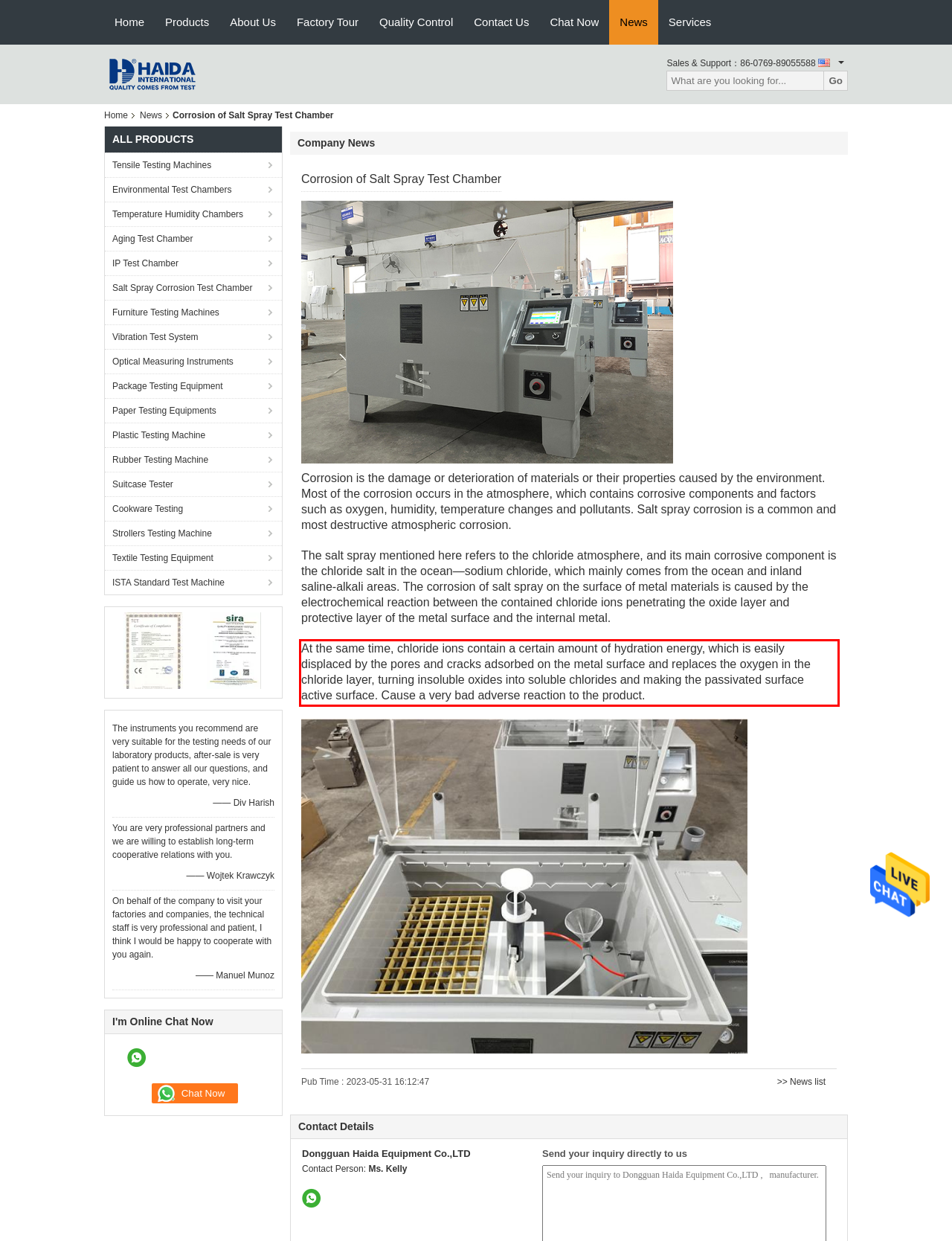You have a screenshot of a webpage, and there is a red bounding box around a UI element. Utilize OCR to extract the text within this red bounding box.

At the same time, chloride ions contain a certain amount of hydration energy, which is easily displaced by the pores and cracks adsorbed on the metal surface and replaces the oxygen in the chloride layer, turning insoluble oxides into soluble chlorides and making the passivated surface active surface. Cause a very bad adverse reaction to the product.